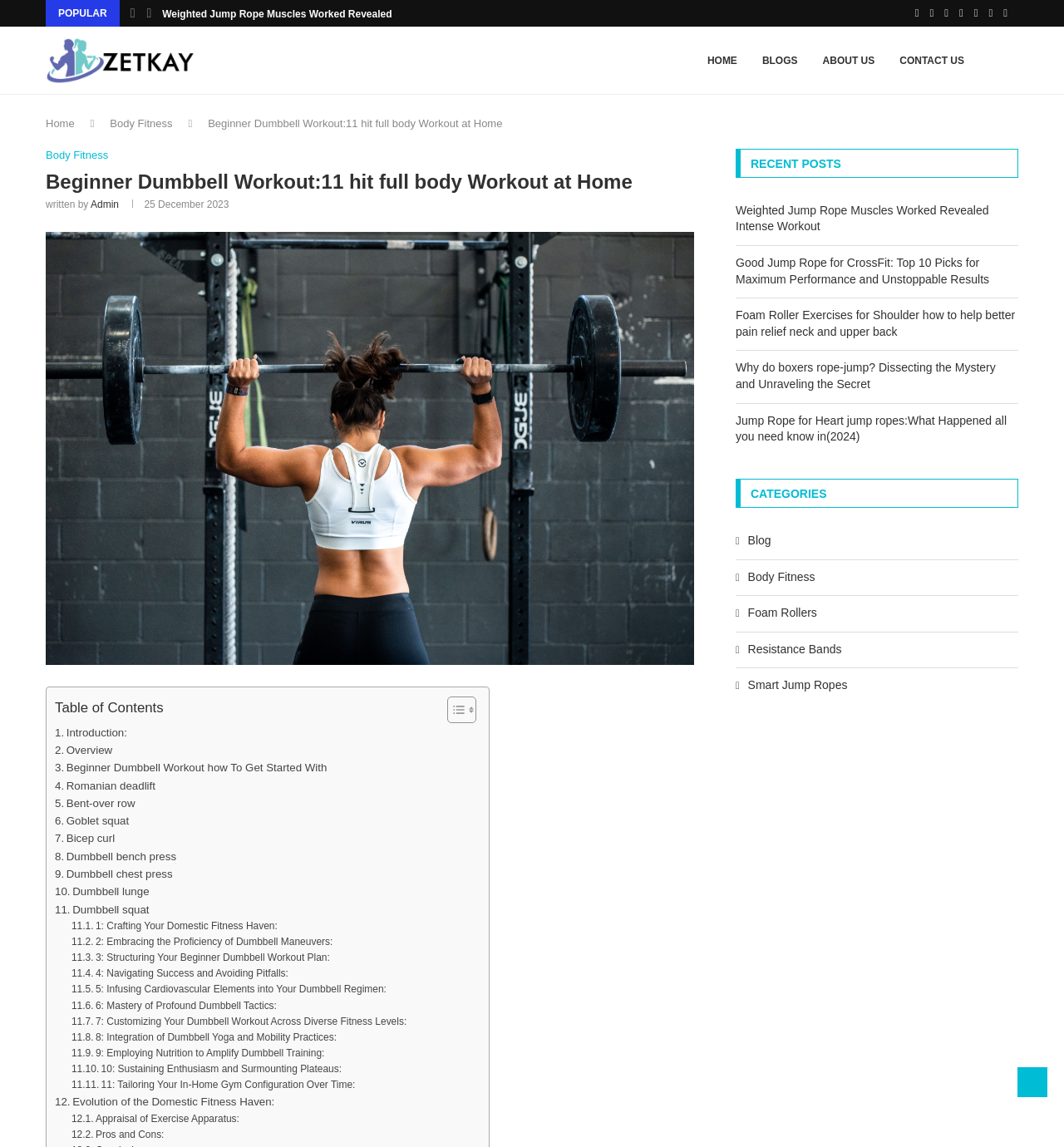Determine the coordinates of the bounding box for the clickable area needed to execute this instruction: "Read the 'RECENT POSTS' section".

[0.691, 0.129, 0.957, 0.155]